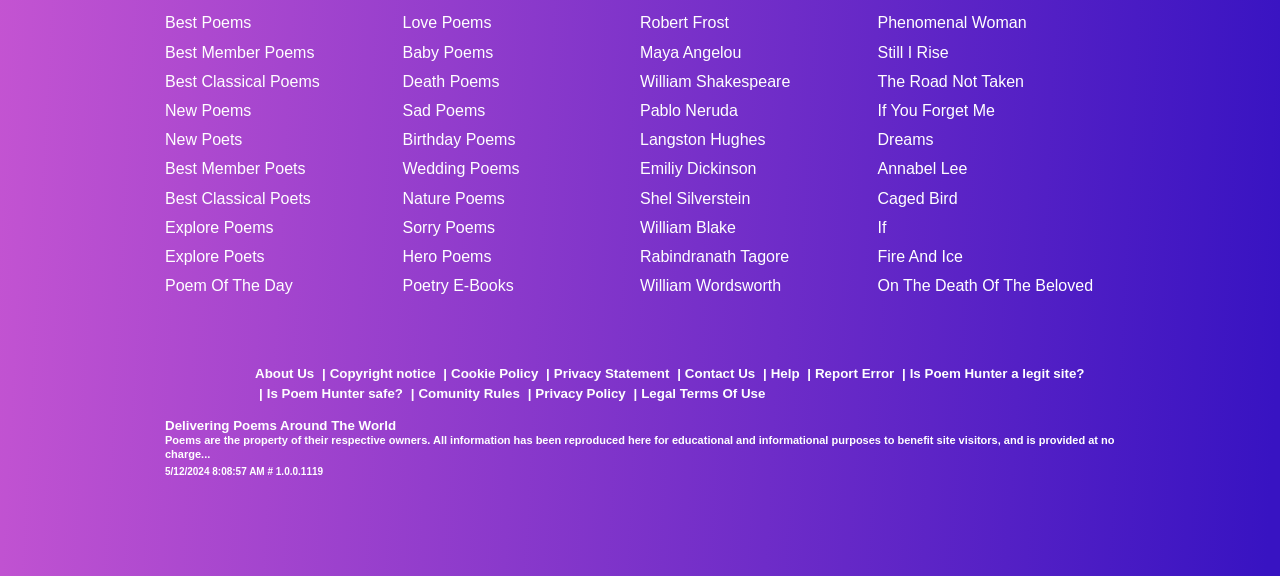How many categories of poems are listed?
Refer to the image and answer the question using a single word or phrase.

12